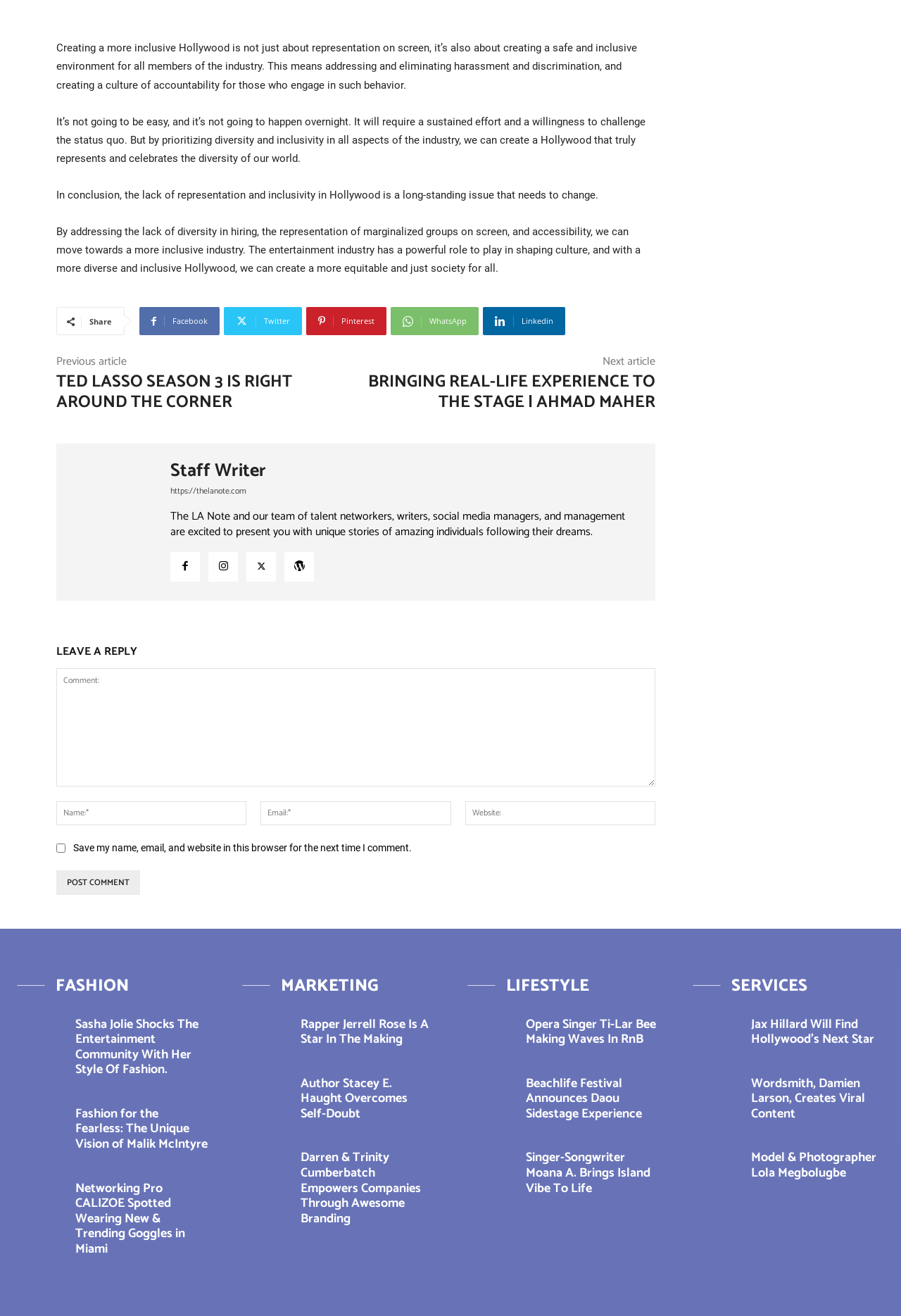What is the purpose of the 'Leave a Reply' section?
Using the information from the image, give a concise answer in one word or a short phrase.

To comment on the article